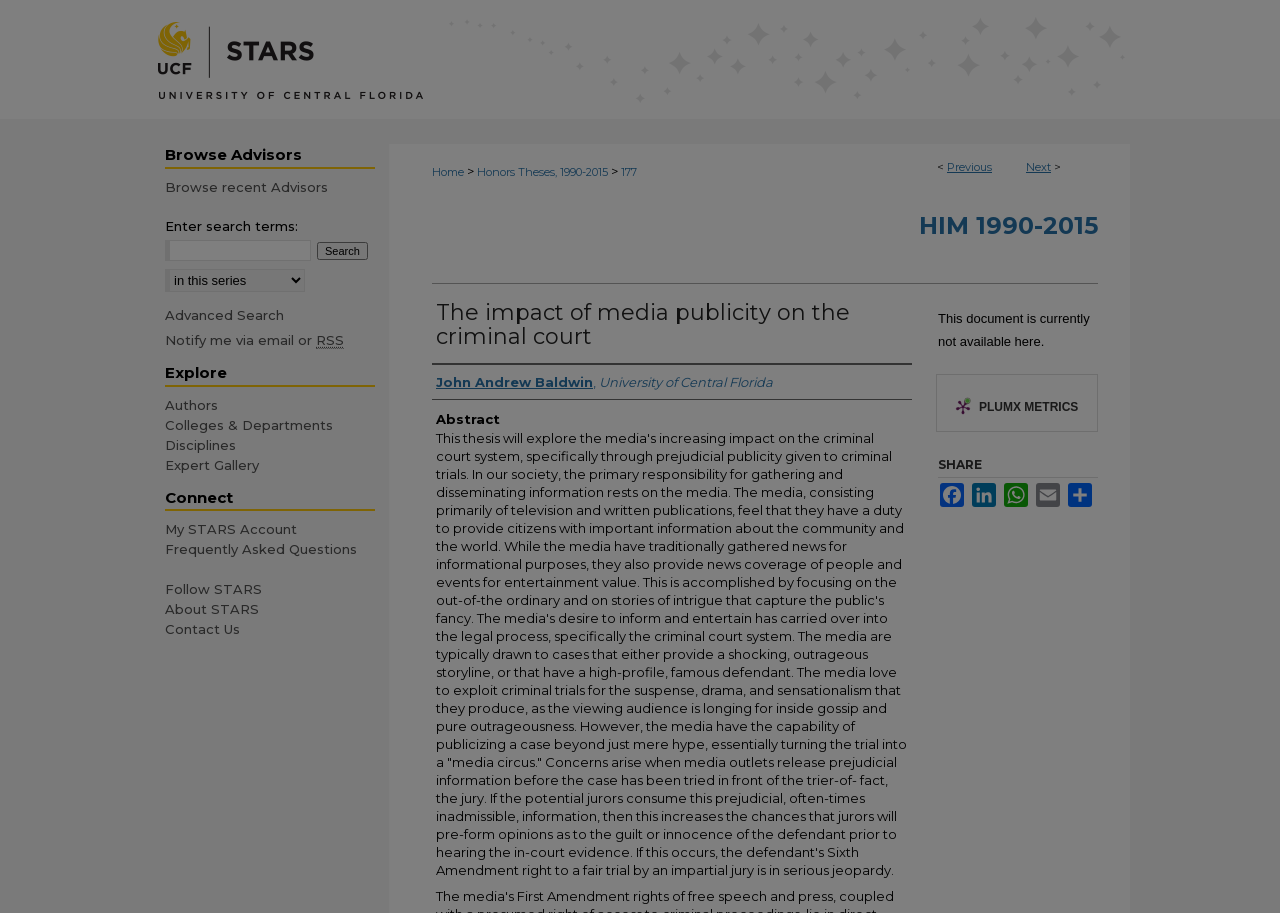Locate the bounding box coordinates of the item that should be clicked to fulfill the instruction: "Click the 'Logo BioNanoNet' link".

None